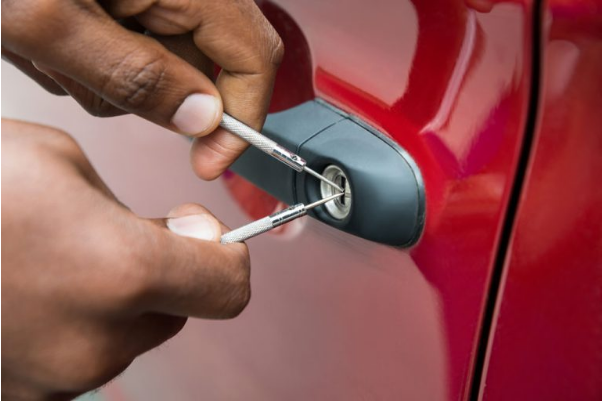What is the foundation of locksmithing?
Based on the image, please offer an in-depth response to the question.

According to the accompanying text, the foundation of locksmithing involves knowledge of various types of locks, underscoring the importance of professional skills in the locksmith industry.